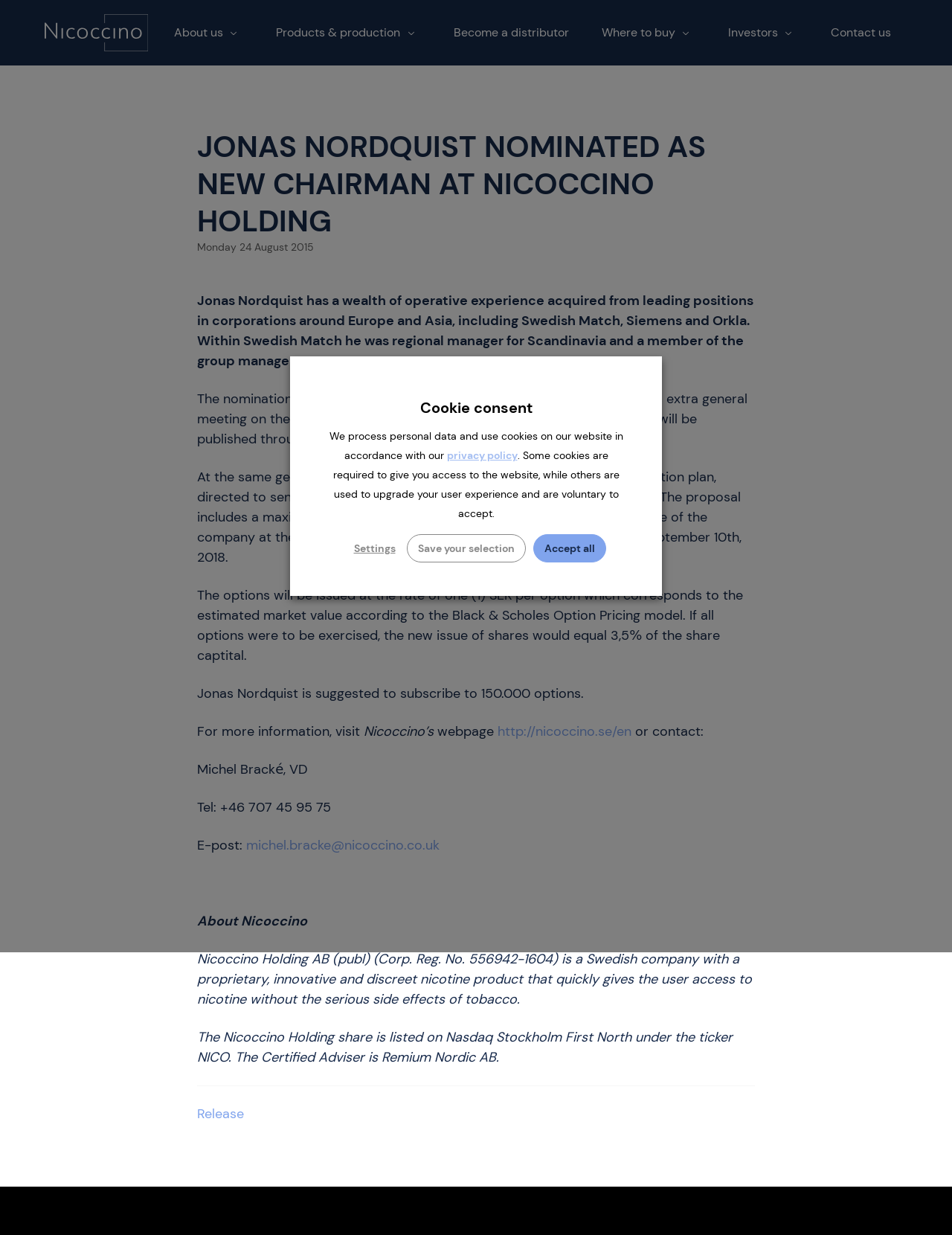Locate the UI element described as follows: "Settings". Return the bounding box coordinates as four float numbers between 0 and 1 in the order [left, top, right, bottom].

[0.368, 0.44, 0.419, 0.448]